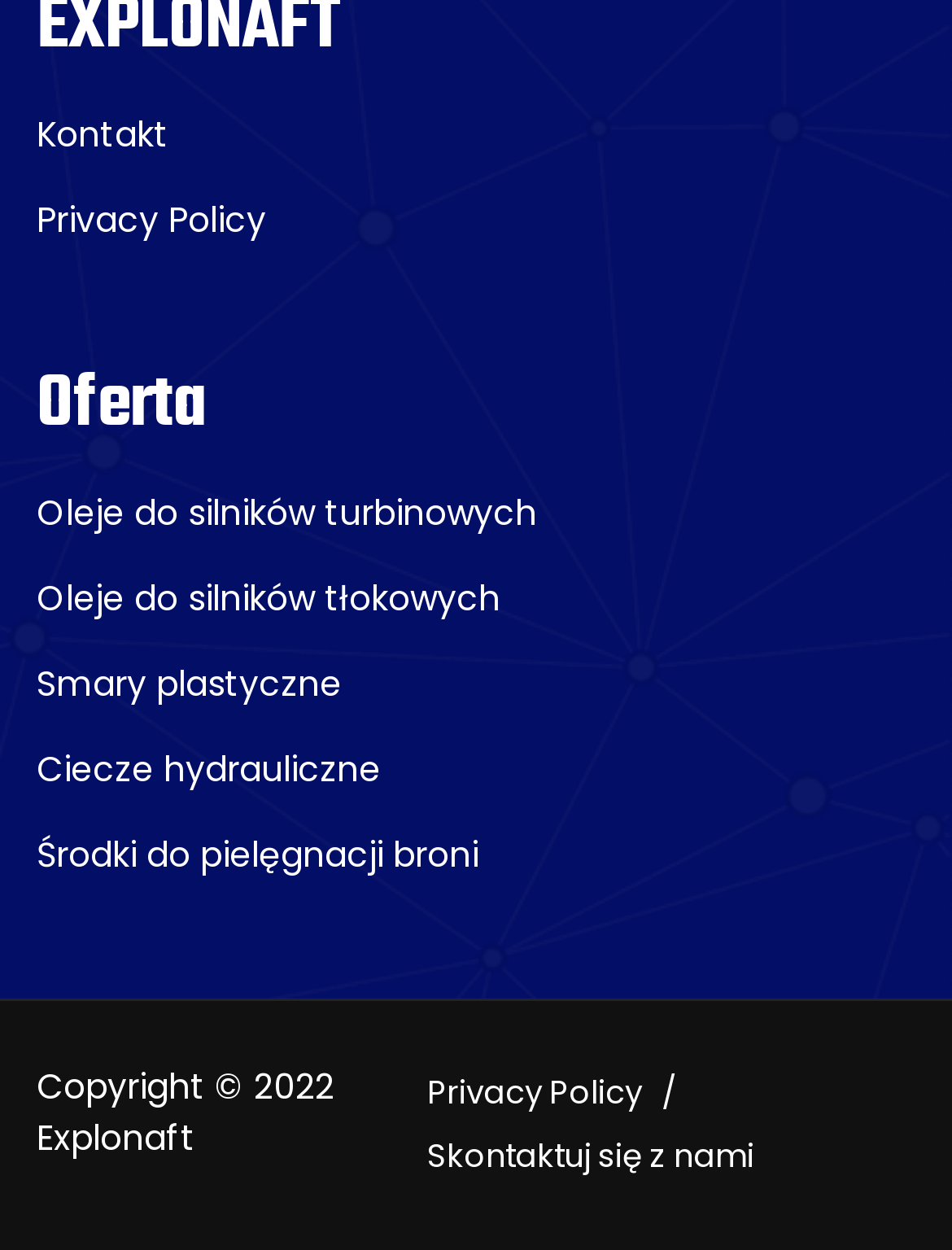Give a one-word or phrase response to the following question: What is the website's privacy policy?

Available